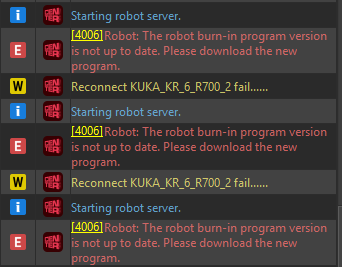What is the model of the KUKA robot experiencing connectivity issues?
From the image, respond with a single word or phrase.

KR 6 R700_2